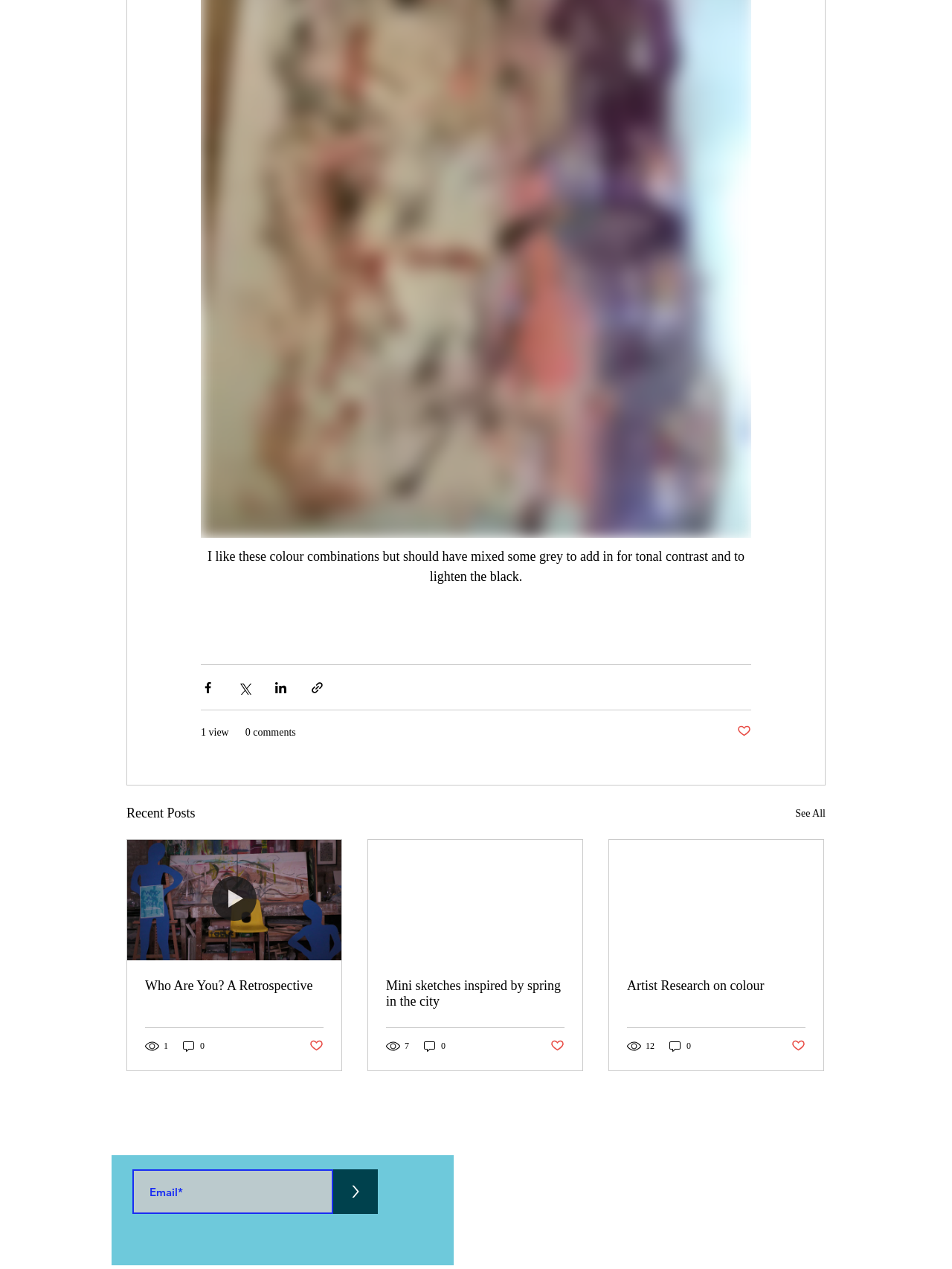Using the information from the screenshot, answer the following question thoroughly:
What is the topic of the first article?

I determined the topic of the first article by looking at the text 'I like these colour combinations but should have mixed some grey to add in for tonal contrast and to lighten the black.' which is part of the article. This text suggests that the article is discussing colour combinations.